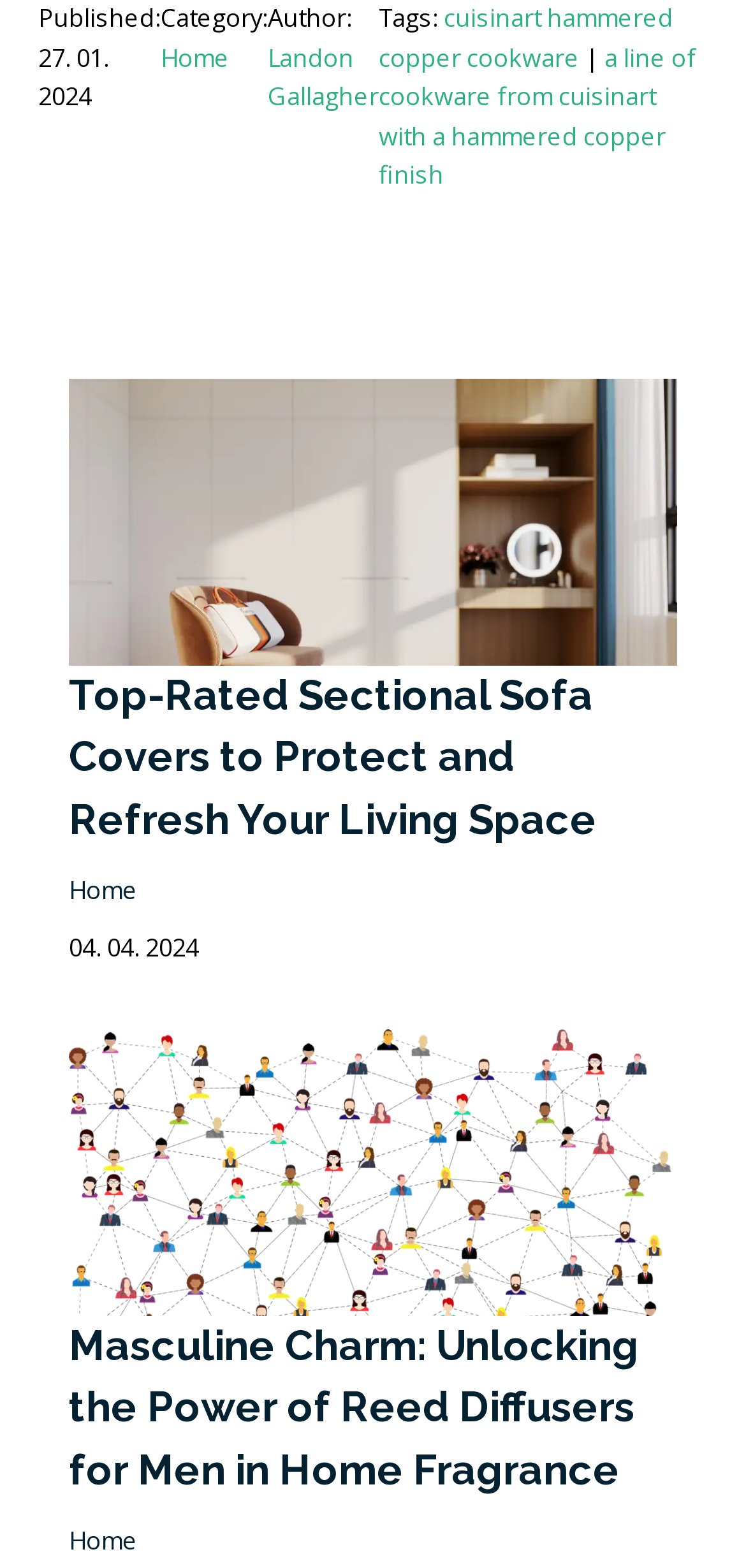Could you locate the bounding box coordinates for the section that should be clicked to accomplish this task: "view the details of the Reed Diffuser For Men".

[0.092, 0.763, 0.908, 0.79]